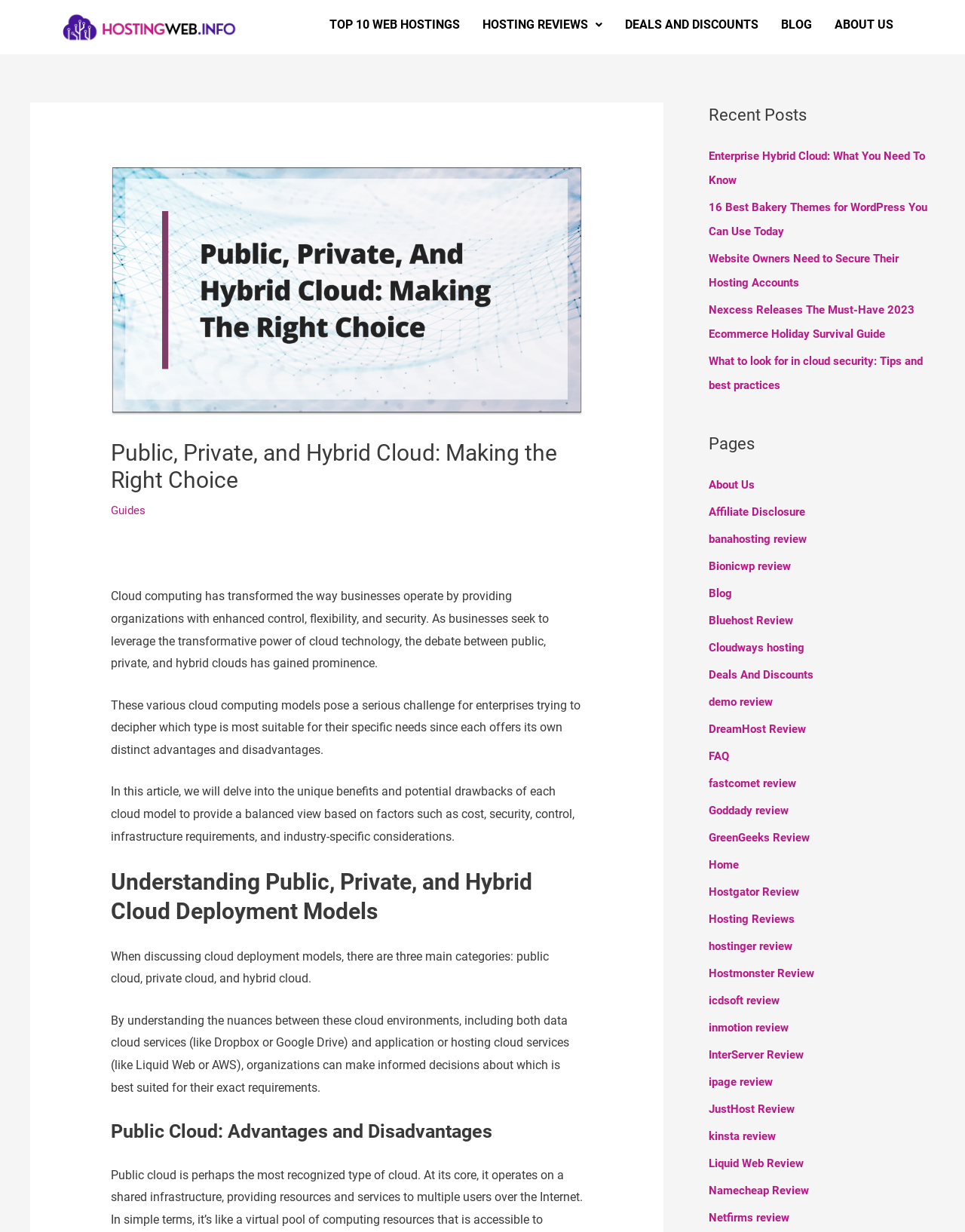Identify the bounding box of the UI element that matches this description: "FAQ".

[0.734, 0.608, 0.758, 0.619]